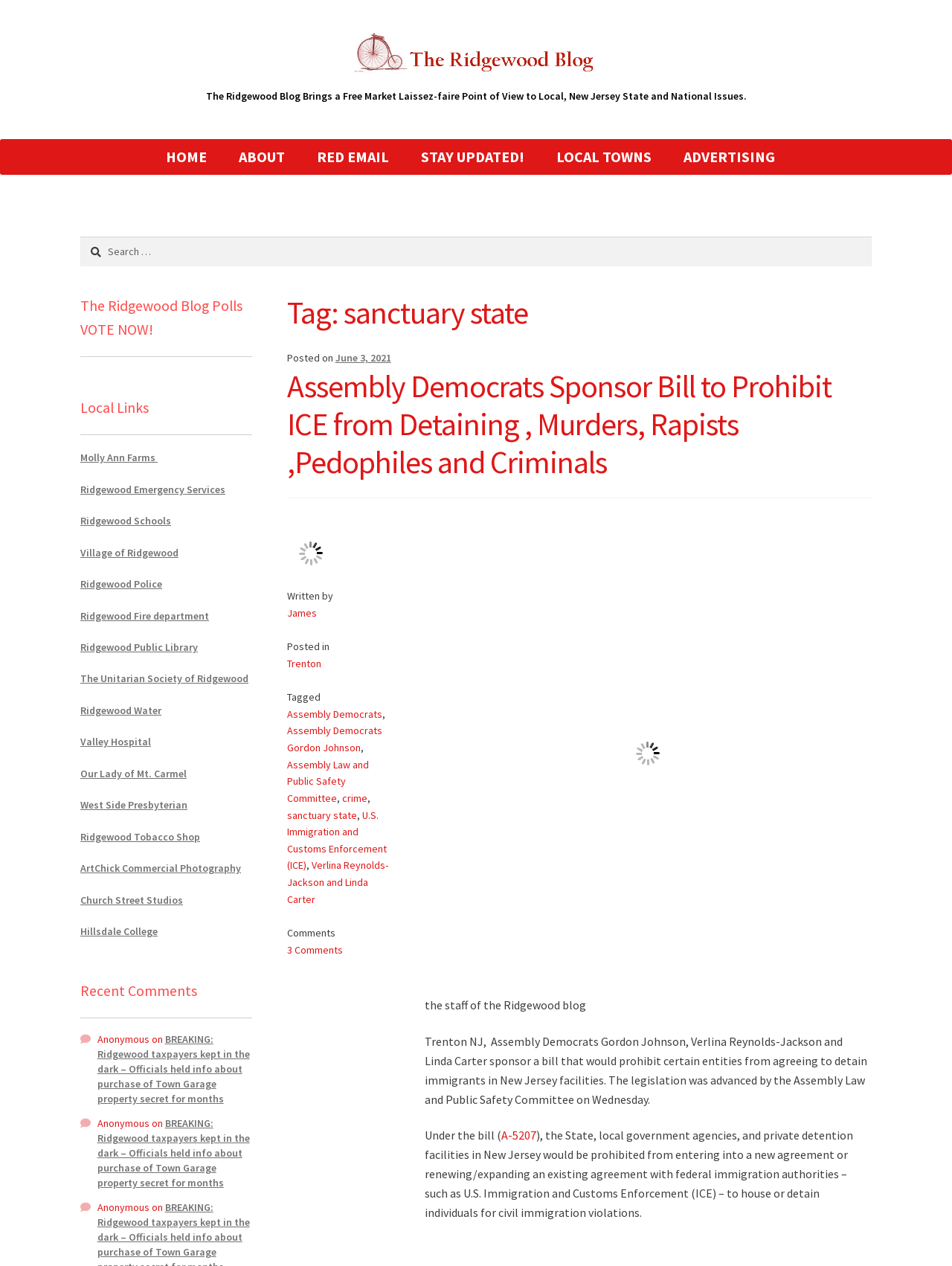Determine the bounding box coordinates for the clickable element required to fulfill the instruction: "Visit the Ridgewood Police website". Provide the coordinates as four float numbers between 0 and 1, i.e., [left, top, right, bottom].

[0.084, 0.456, 0.17, 0.467]